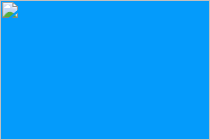What is the purpose of highlighting Shaw's farming practices?
Answer the question with a single word or phrase derived from the image.

To showcase sustainable farming